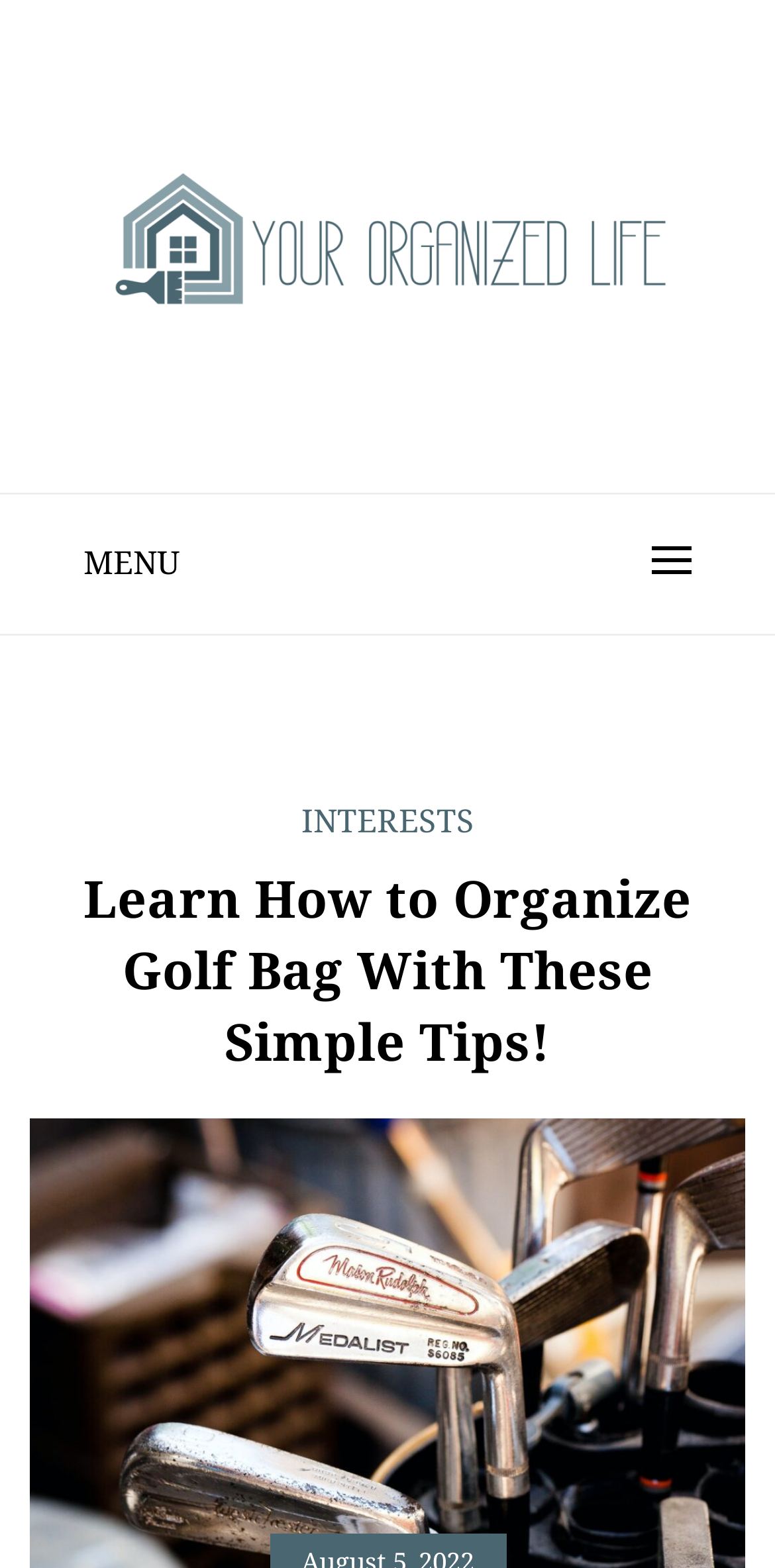Answer succinctly with a single word or phrase:
What is the tagline of the website?

Just another WordPress site